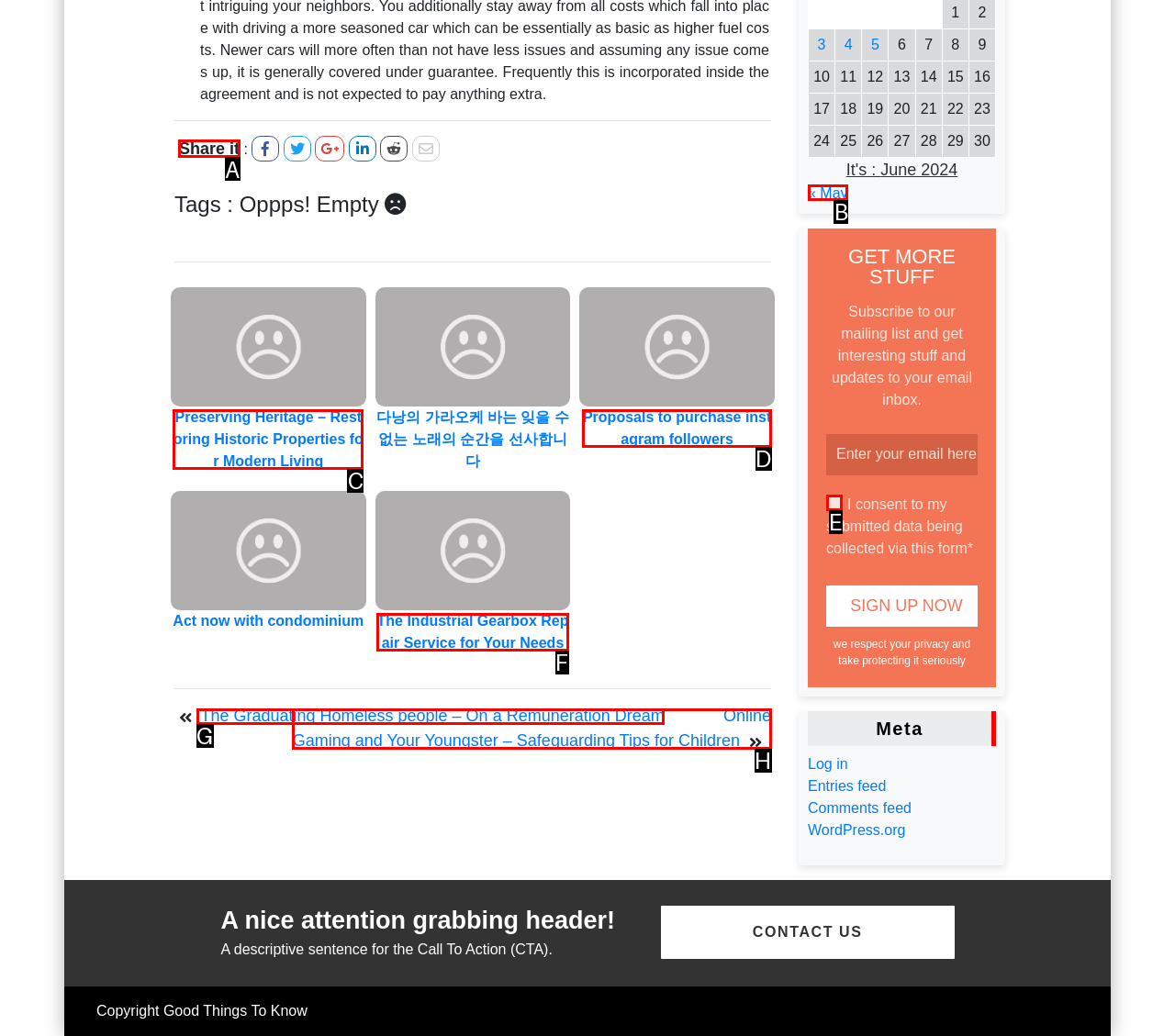Identify the correct option to click in order to accomplish the task: Share it Provide your answer with the letter of the selected choice.

A